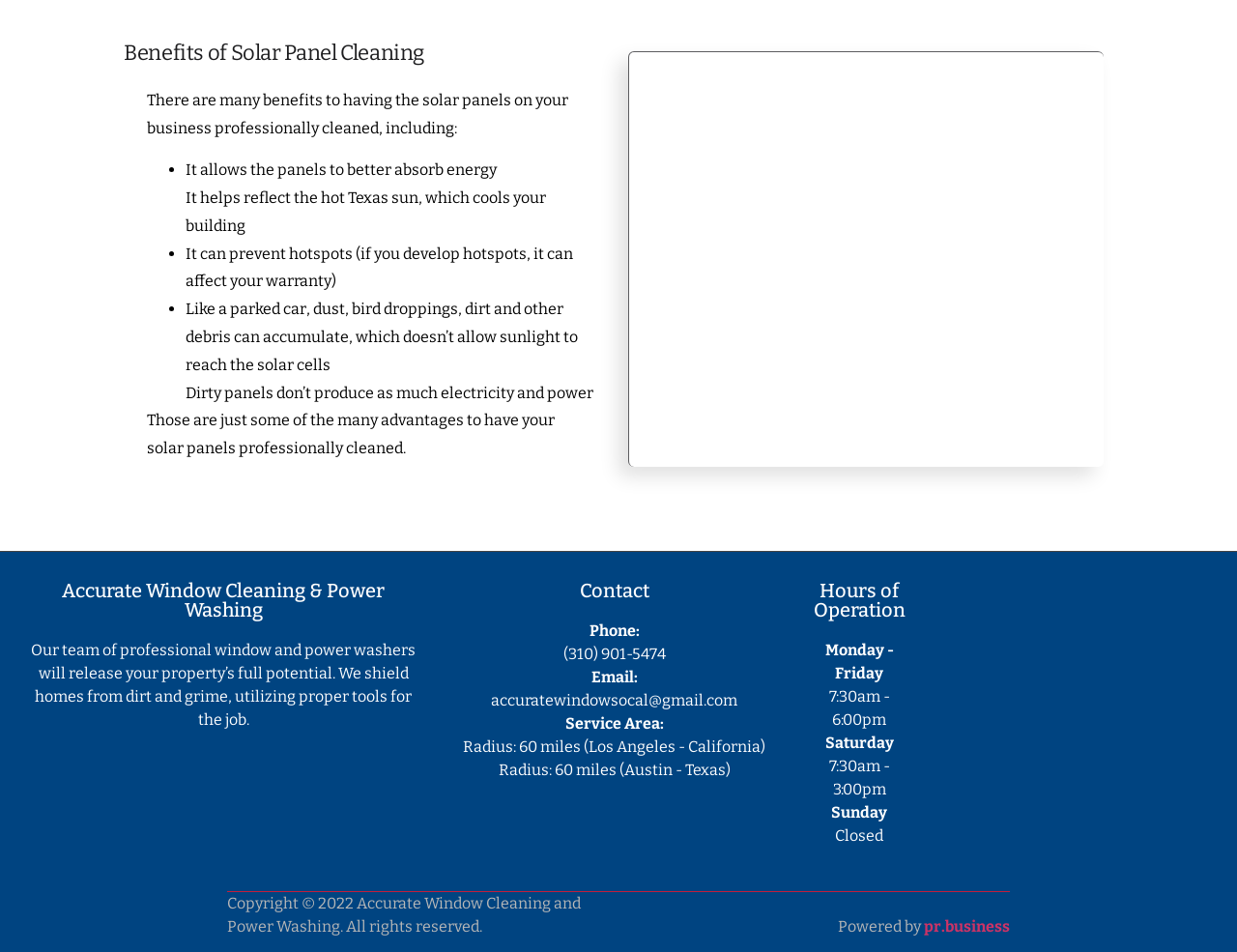Mark the bounding box of the element that matches the following description: "pr.business".

[0.747, 0.963, 0.817, 0.982]